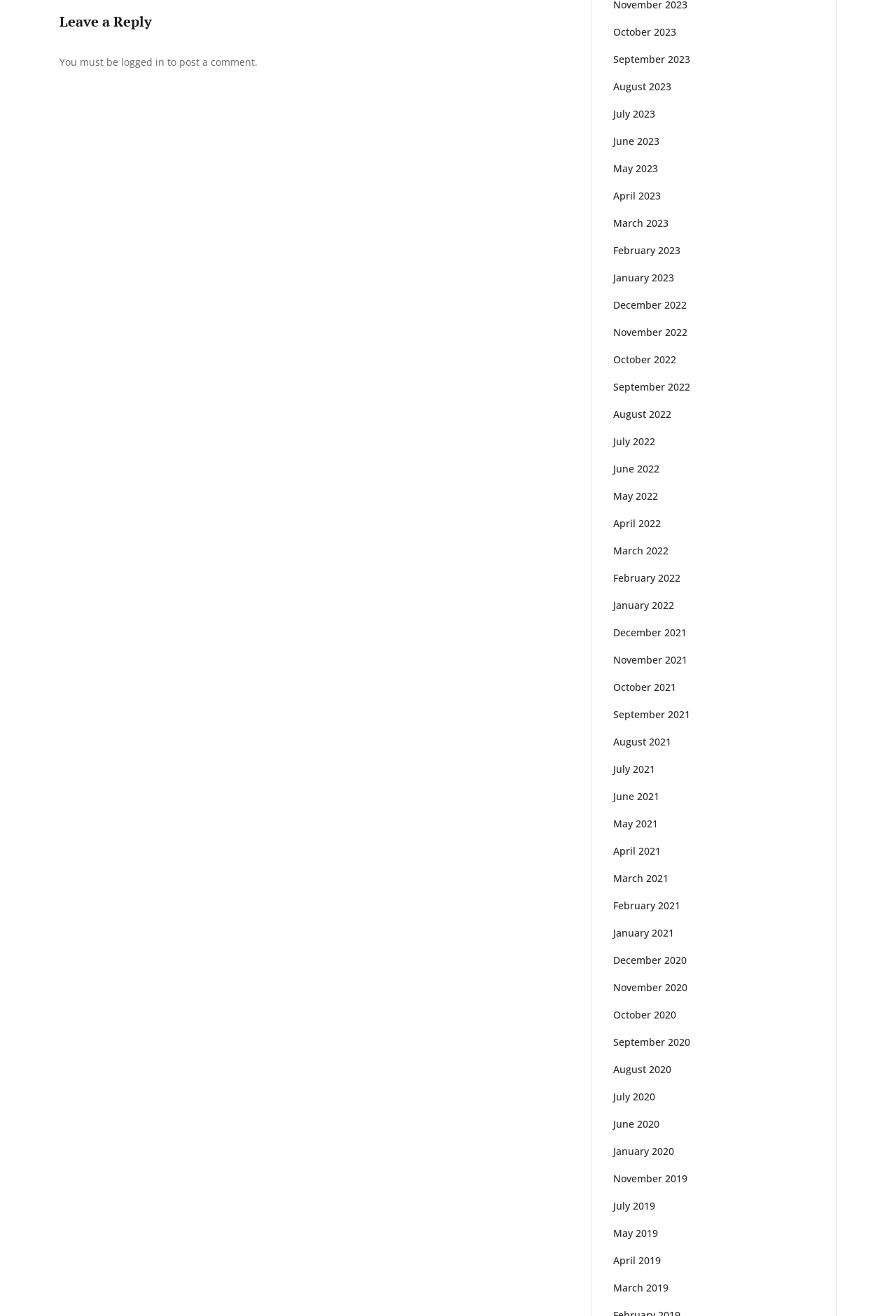How many months are listed on this webpage?
Utilize the information in the image to give a detailed answer to the question.

There are 36 links on the webpage, each representing a month from January 2020 to October 2023, which suggests that there are 36 months listed on this webpage.